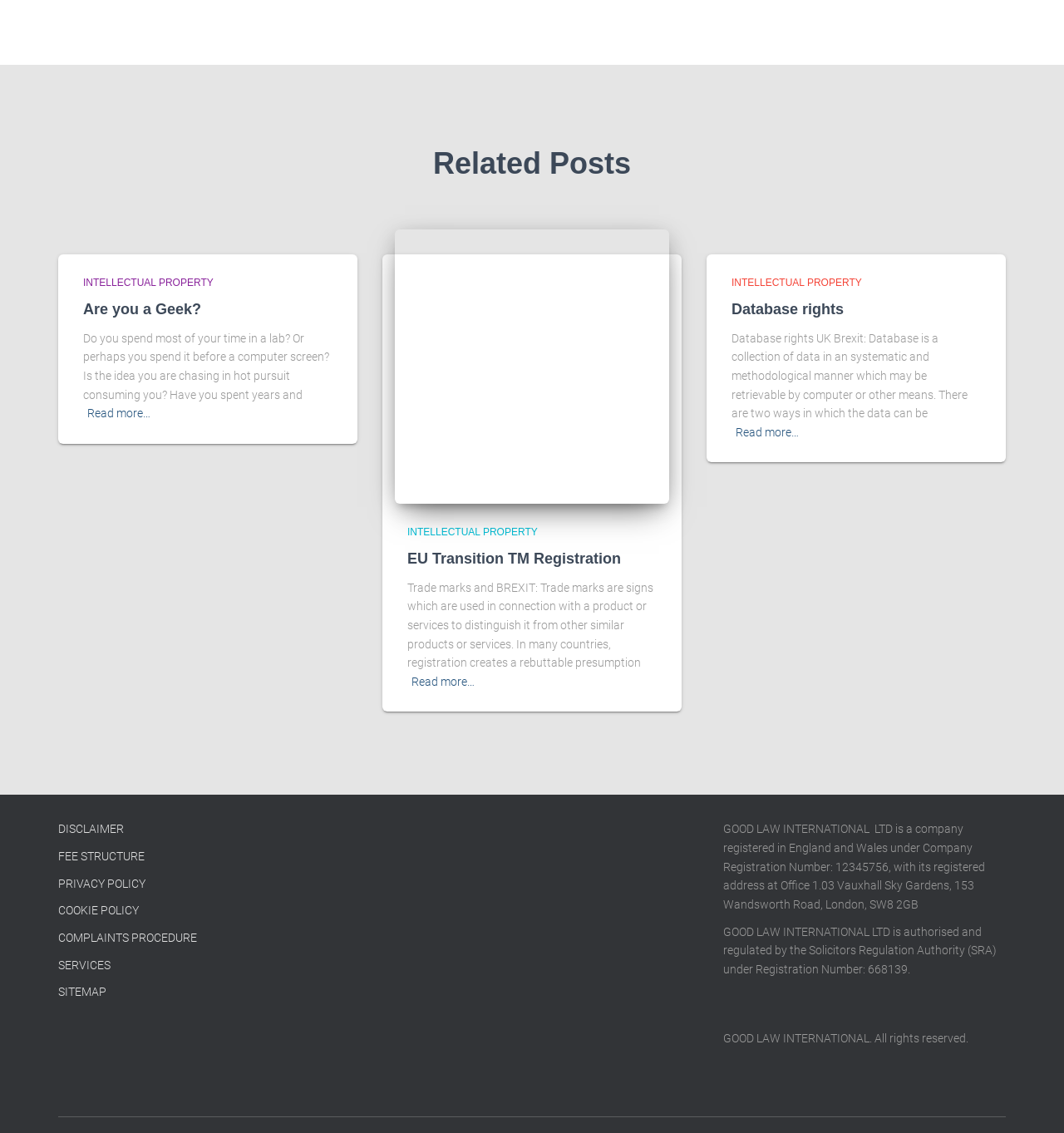Given the element description "SERVICES" in the screenshot, predict the bounding box coordinates of that UI element.

[0.055, 0.846, 0.104, 0.857]